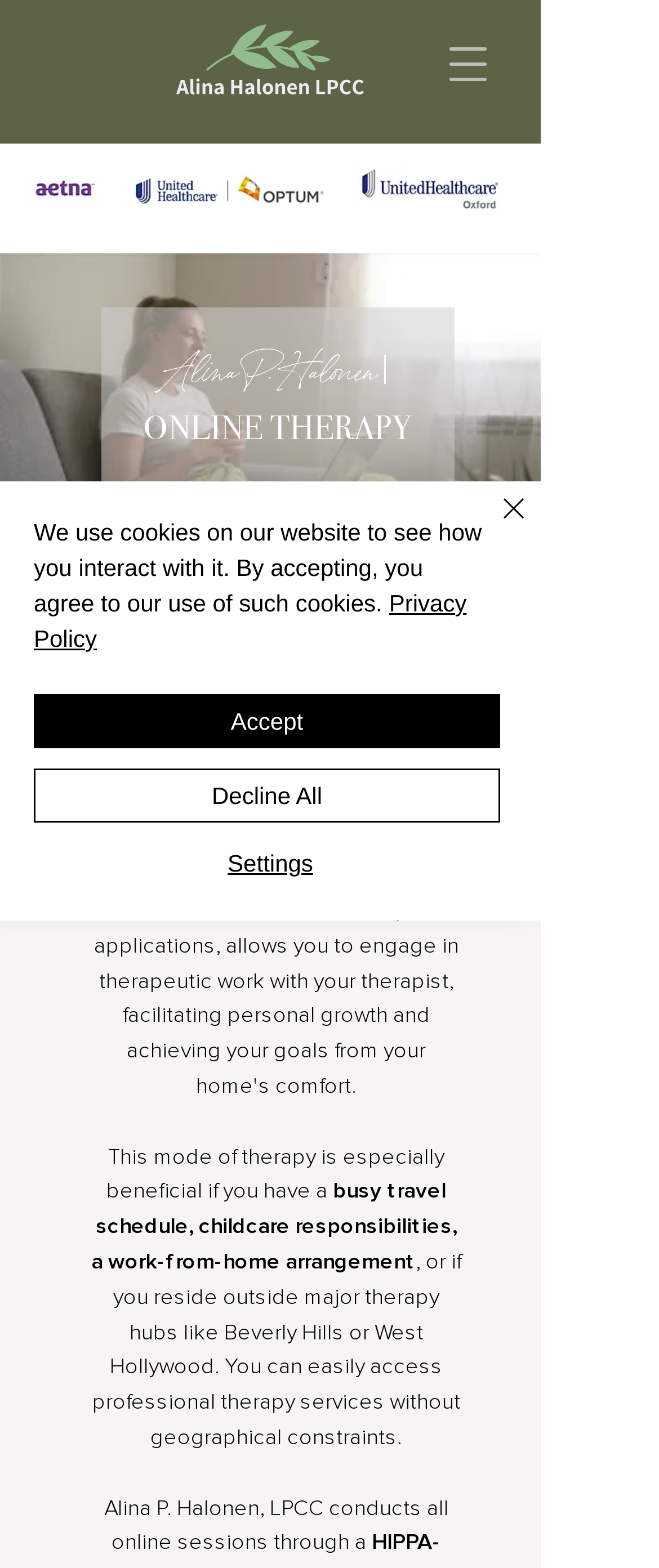Can you find the bounding box coordinates for the UI element given this description: "aria-label="Open navigation menu""? Provide the coordinates as four float numbers between 0 and 1: [left, top, right, bottom].

[0.677, 0.025, 0.744, 0.056]